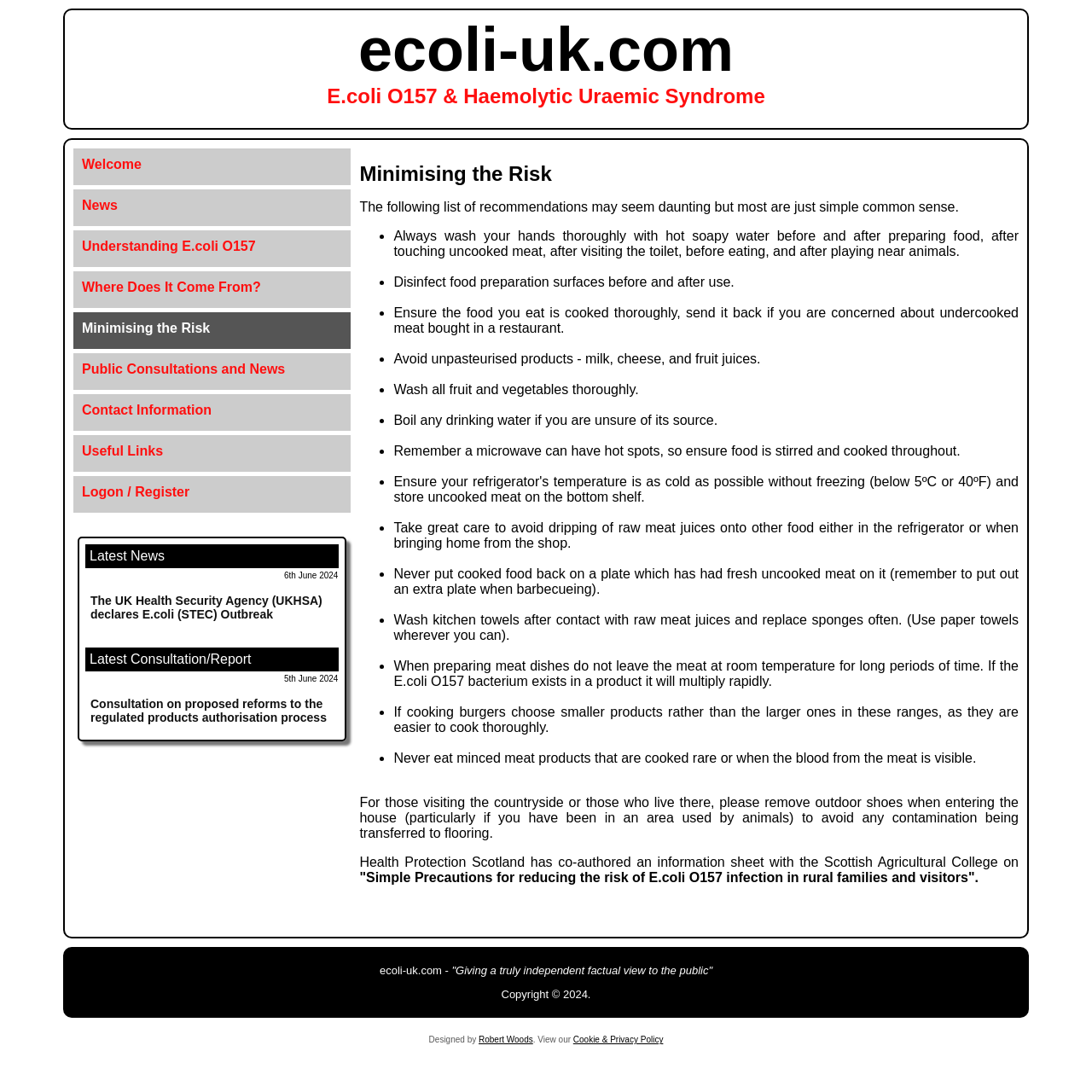What is the recommended way to cook burgers?
Refer to the image and provide a one-word or short phrase answer.

Choose smaller products